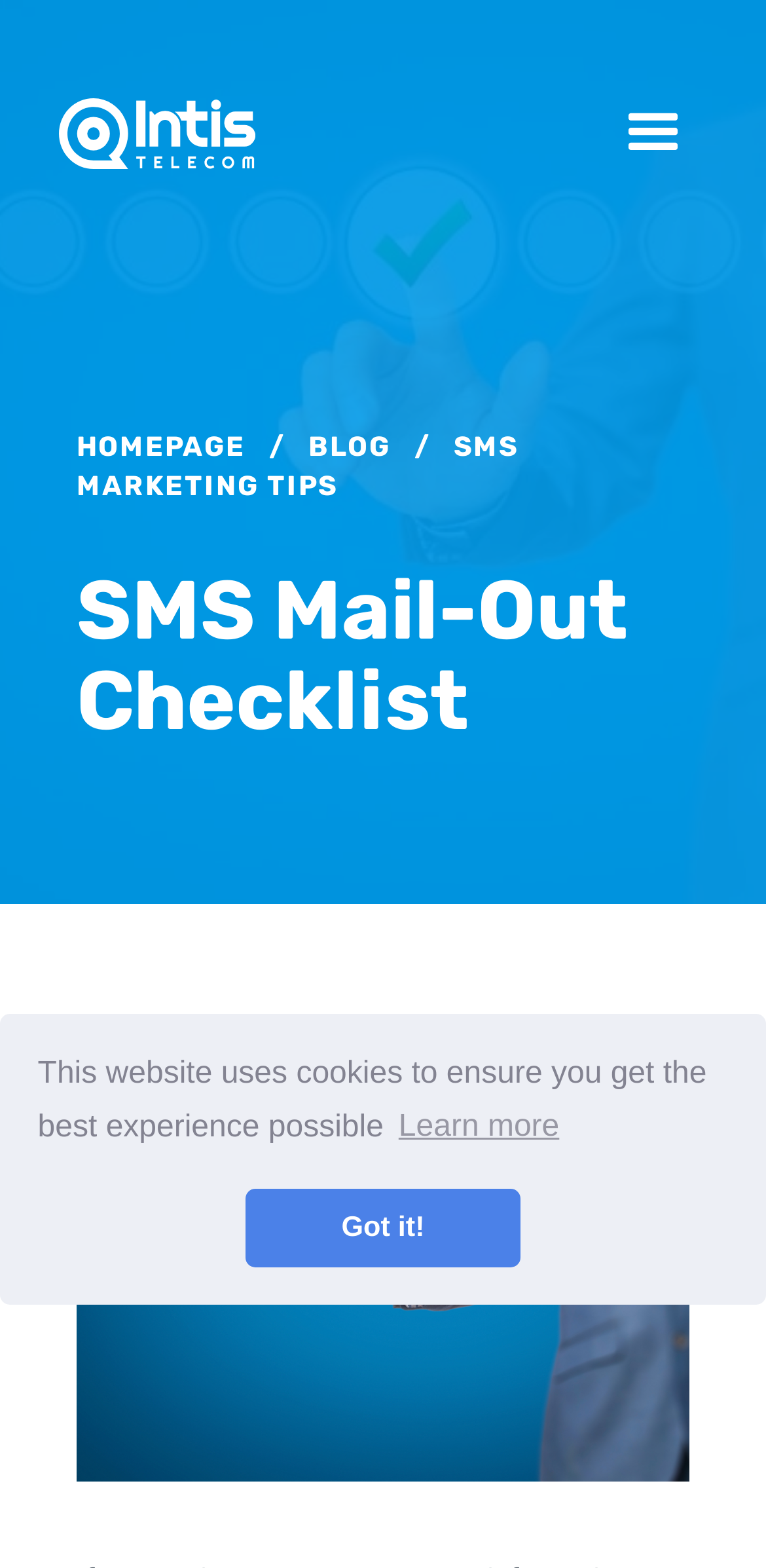Extract the primary heading text from the webpage.

SMS Mail-Out Checklist